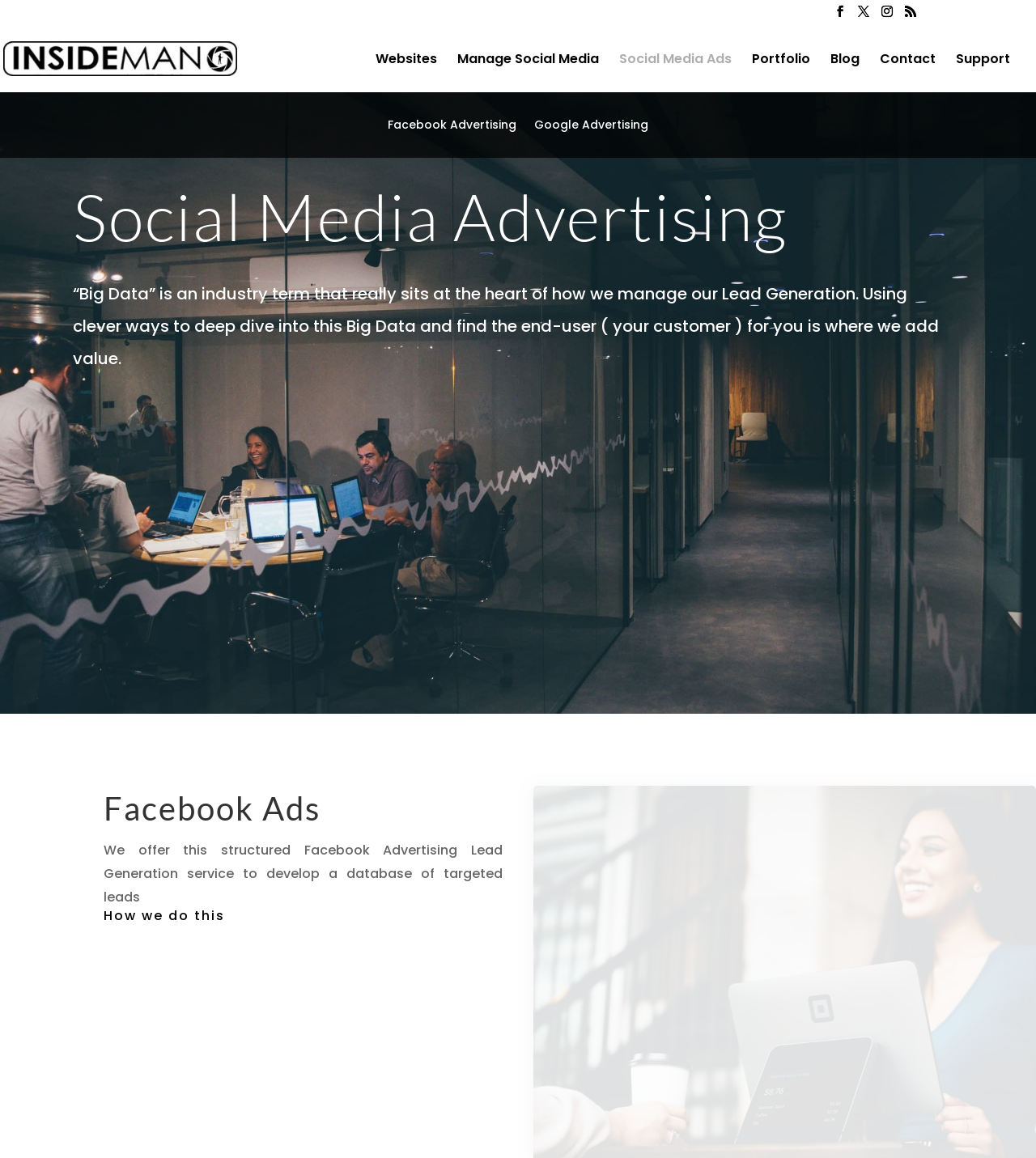Given the description of a UI element: "Manage Social Media", identify the bounding box coordinates of the matching element in the webpage screenshot.

[0.441, 0.046, 0.578, 0.079]